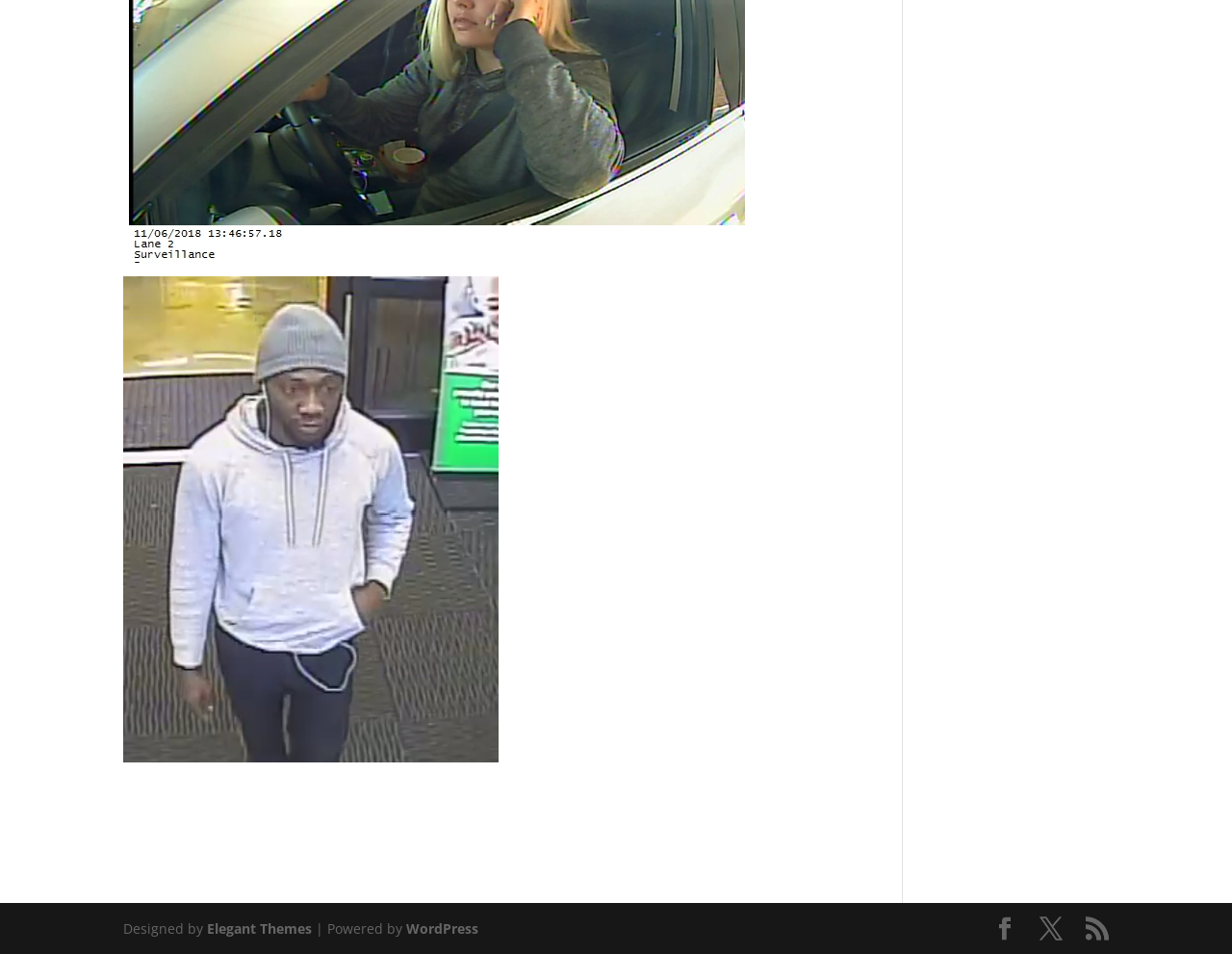What is the separator between 'Designed by' and 'Powered by'?
Answer the question with a single word or phrase, referring to the image.

|